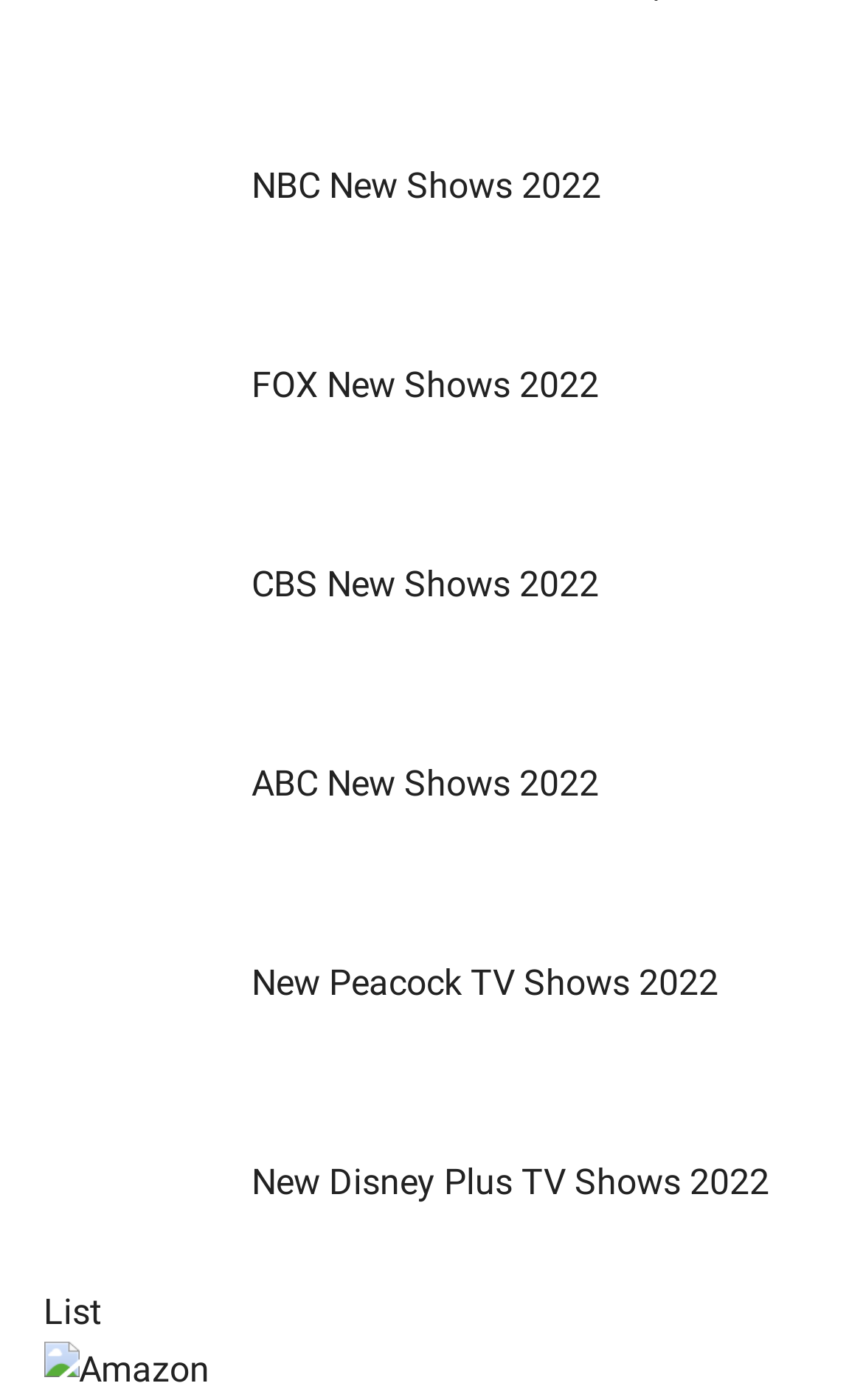What is the latest TV show list mentioned?
Using the image, provide a detailed and thorough answer to the question.

I looked at the links and found that the last link mentions 'New Disney Plus TV Shows 2022 List', which suggests that it is the latest TV show list mentioned on the webpage.